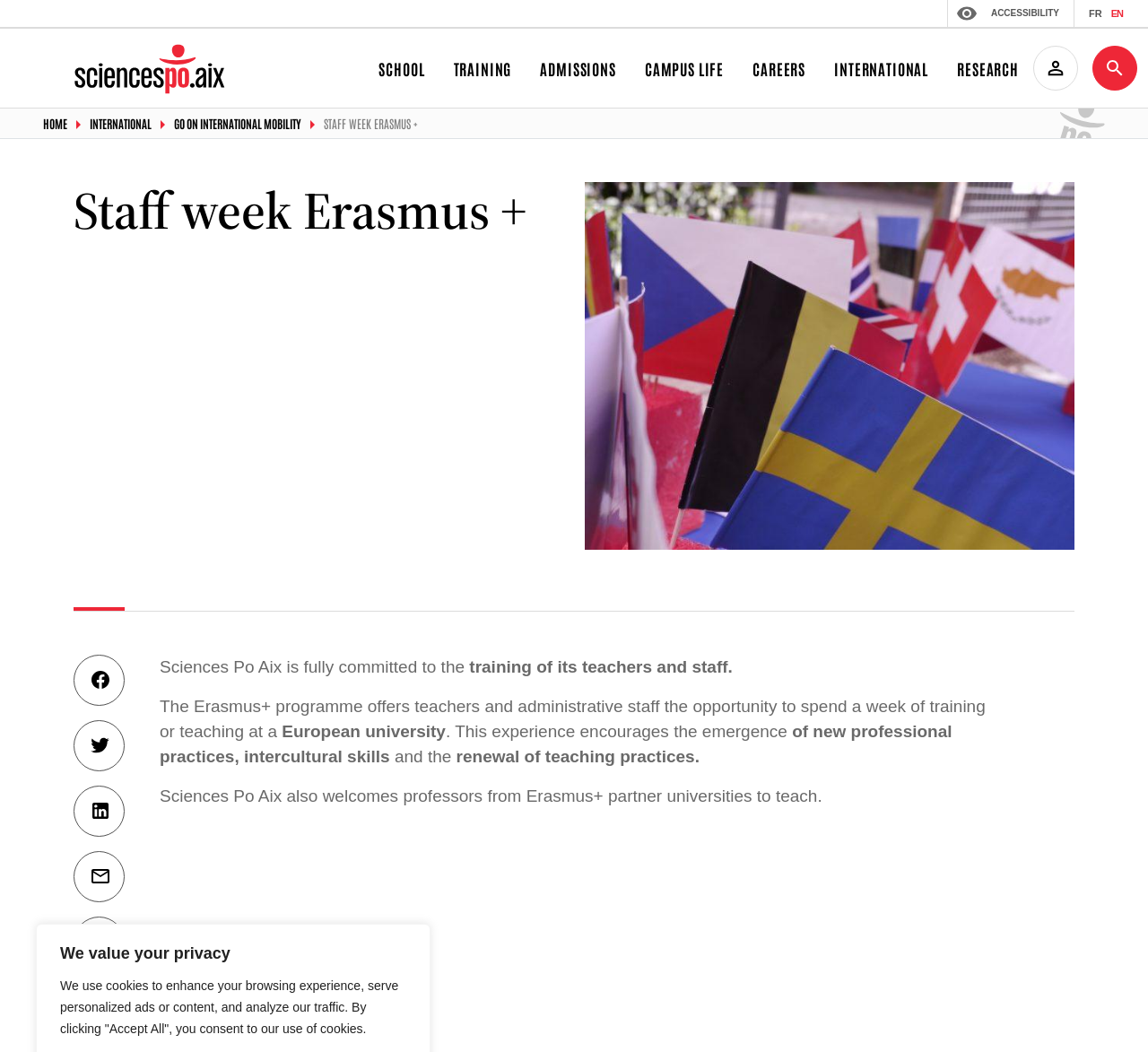Create a detailed description of the webpage's content and layout.

The webpage is about Sciences Po Aix's commitment to training its teachers and staff through the Erasmus+ program. At the top, there is a heading that says "We value your privacy" and a button labeled "ACCESSIBILITY" at the top right corner. To the right of the accessibility button, there are two language options, "FR" and "EN". 

Below the language options, there is a logo of Sciences Po Aix, which is an image, accompanied by a link to the school's homepage. The main content of the page is divided into two sections. On the left, there is a menu with links to different sections of the website, including "SCHOOL", "TRAINING", "ADMISSIONS", "CAMPUS LIFE", "CAREERS", "INTERNATIONAL", and "RESEARCH". 

On the right, there is a heading that says "Staff week Erasmus +" and an image of flags of multiple countries. Below the heading, there are several paragraphs of text that describe the Erasmus+ program and its benefits, including the opportunity for teachers and staff to spend a week of training or teaching at a European university. The text also mentions that the program encourages the emergence of new professional practices, intercultural skills, and the renewal of teaching practices. Additionally, the text states that Sciences Po Aix welcomes professors from Erasmus+ partner universities to teach.

There are also several links and images scattered throughout the page, including social media sharing links and icons. At the bottom of the page, there is a link to the intranet and two more images.